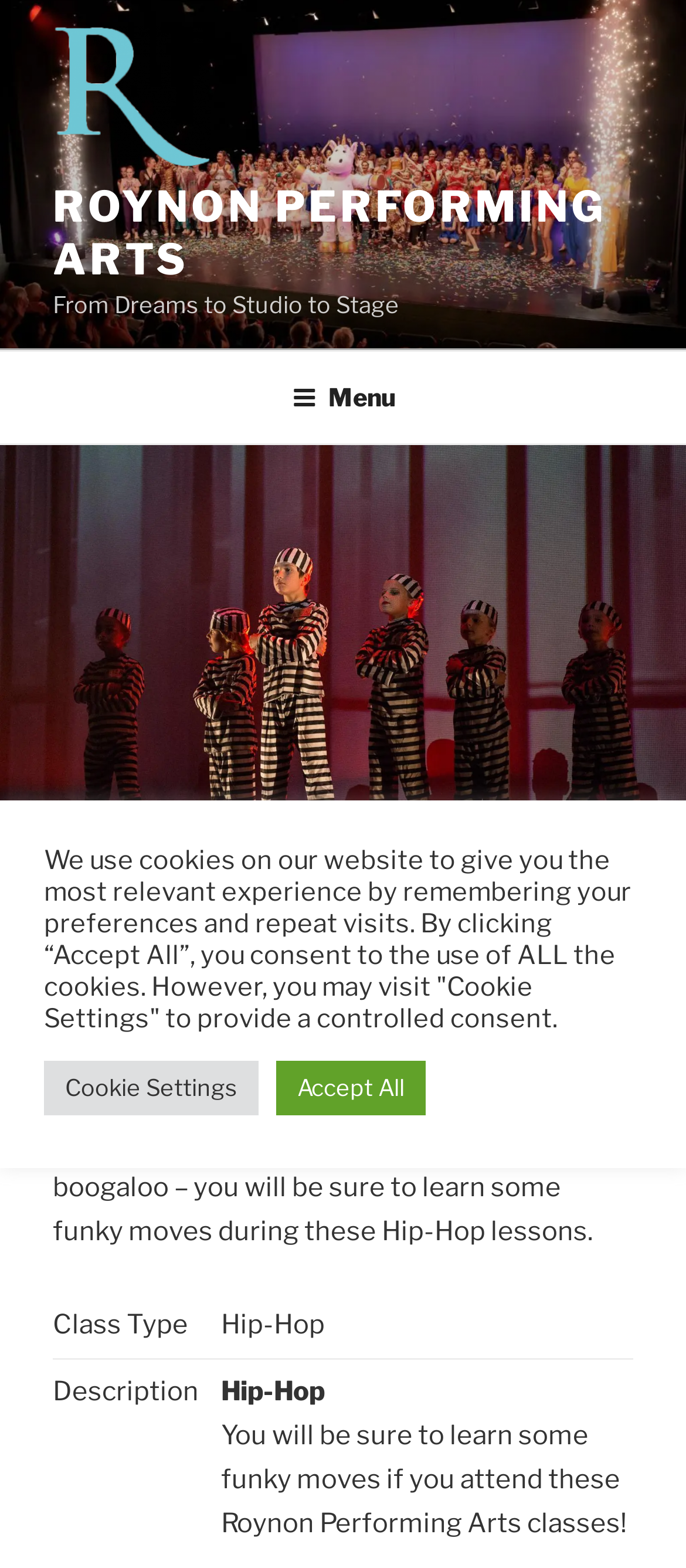Using the provided element description: "Roynon Performing Arts", determine the bounding box coordinates of the corresponding UI element in the screenshot.

[0.077, 0.115, 0.884, 0.182]